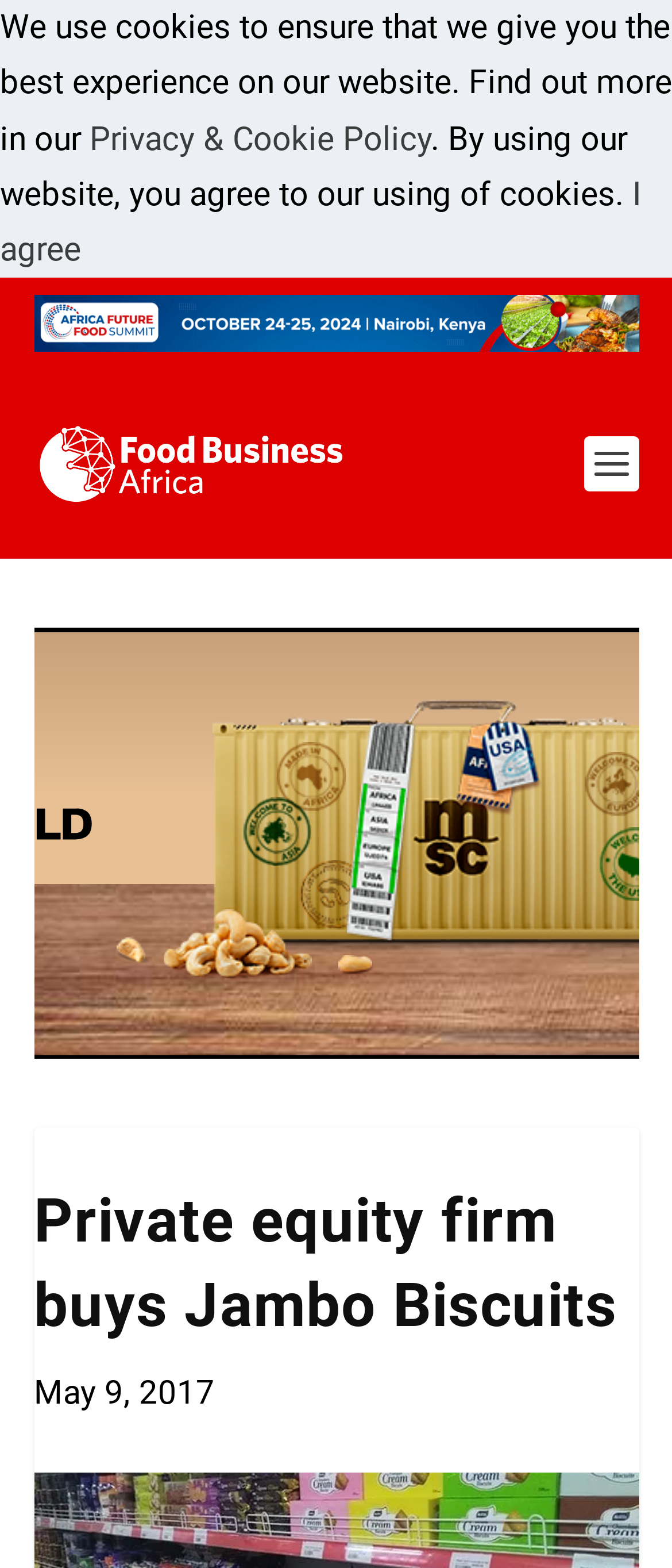Please locate and generate the primary heading on this webpage.

Private equity firm buys Jambo Biscuits